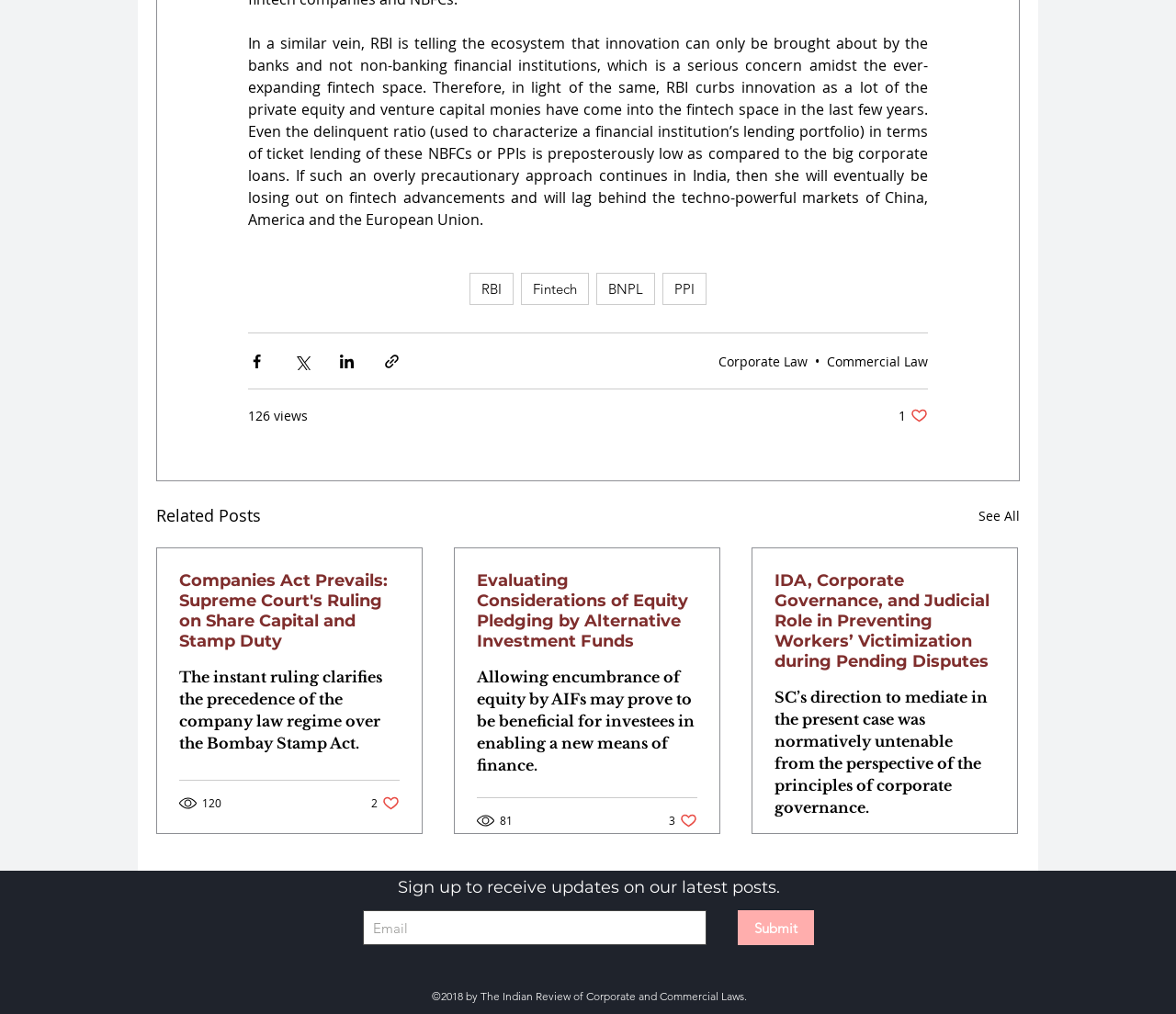Determine the bounding box coordinates of the section I need to click to execute the following instruction: "Click on the RBI link". Provide the coordinates as four float numbers between 0 and 1, i.e., [left, top, right, bottom].

[0.399, 0.269, 0.437, 0.301]